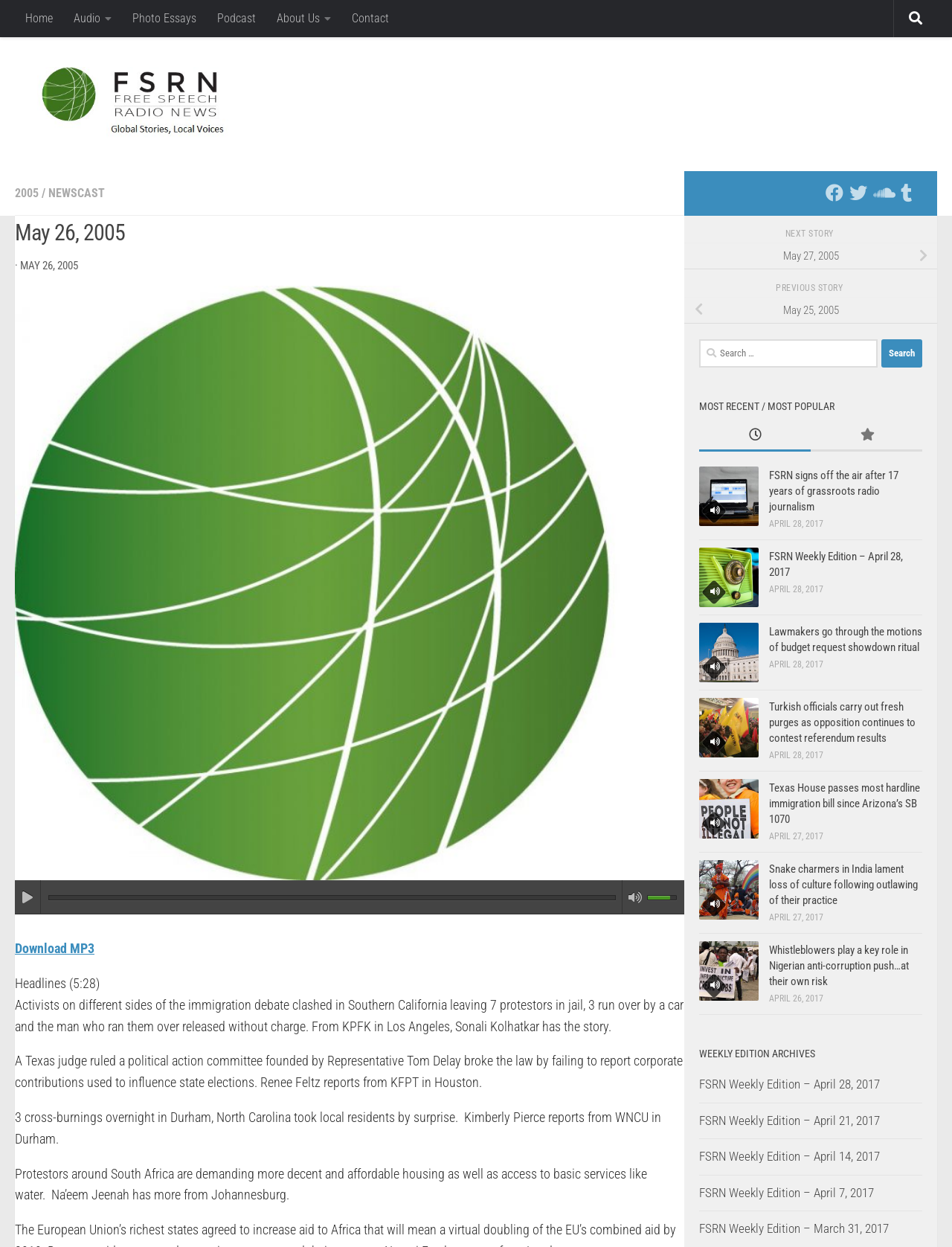Determine the bounding box coordinates for the element that should be clicked to follow this instruction: "Click on the 'Home' link". The coordinates should be given as four float numbers between 0 and 1, in the format [left, top, right, bottom].

[0.016, 0.0, 0.066, 0.03]